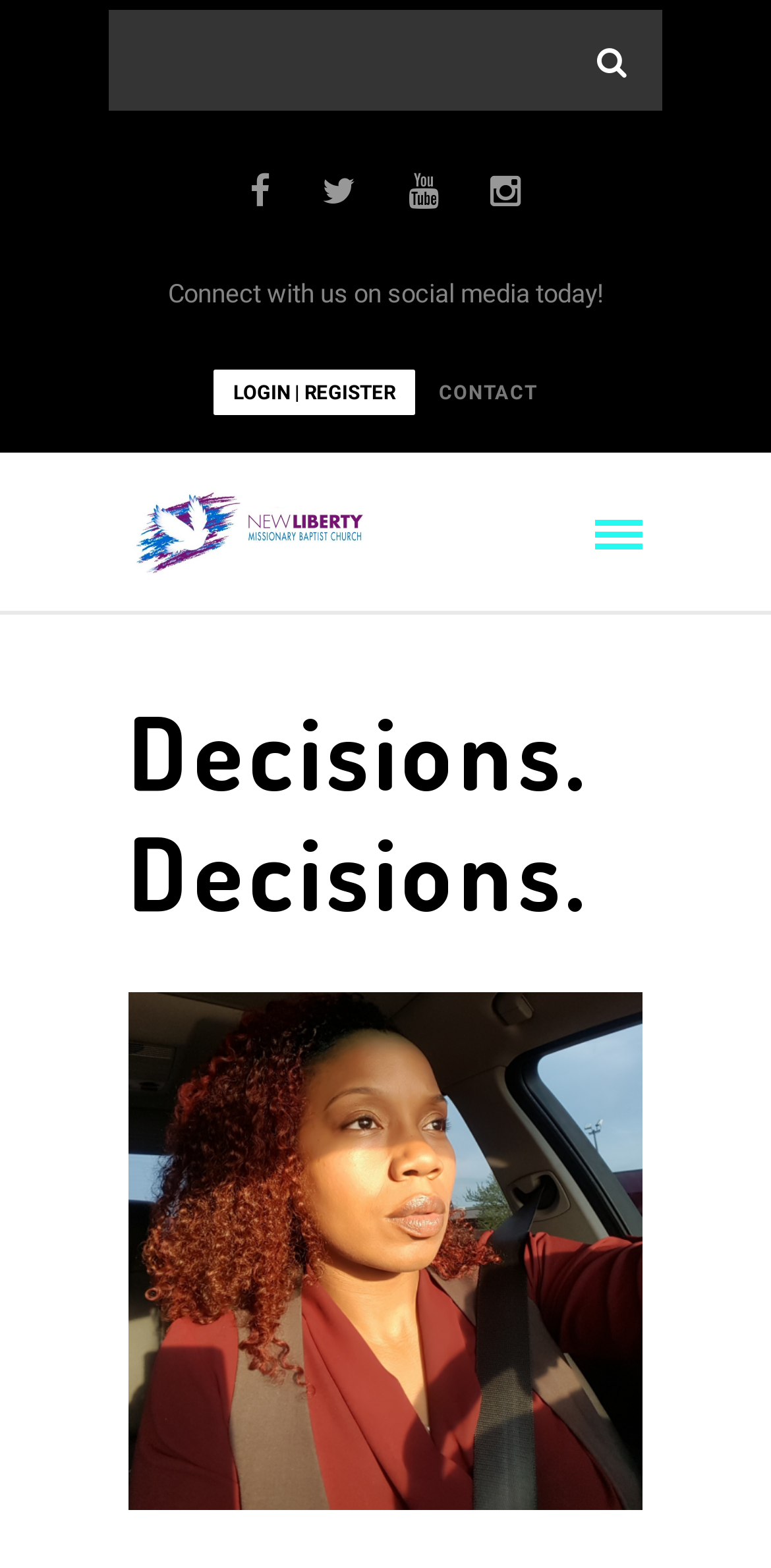Generate a detailed explanation of the webpage's features and information.

The webpage appears to be a blog or article page from New Liberty MBC, with a focus on the biblical verse Joshua 24:15. At the top, there is a search bar with a textbox, accompanied by four social media links represented by icons. Below the search bar, there is a call-to-action to connect with the organization on social media.

To the right of the search bar, there are two links: "LOGIN | REGISTER" and "CONTACT". A logo image is positioned above these links, with a horizontal separator line below it.

The main content of the page is divided into two sections. The first section has a heading "Decisions. Decisions." in a large font, spanning almost the entire width of the page. Below the heading, there is a large image that takes up most of the page's width.

There are no visible paragraphs of text on the page, but the meta description suggests that the article may discuss the idea of making excuses and the importance of making choices. The overall layout of the page is clean, with a focus on the main heading and image.